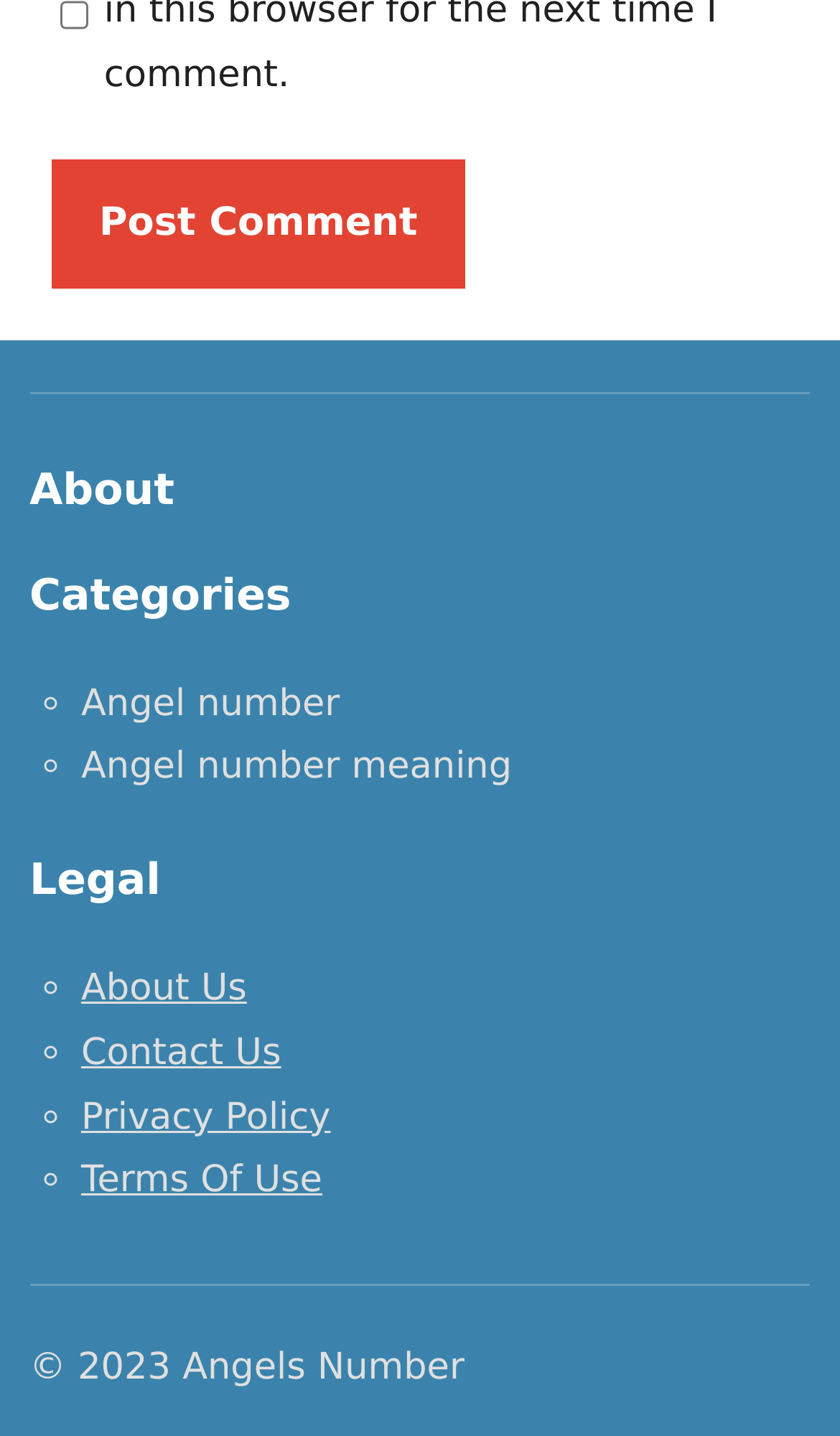What is the category listed after 'About'?
Please give a detailed and elaborate answer to the question based on the image.

The list of categories is presented in a hierarchical structure, and after the 'About' heading, the first category listed is 'Angel number', which is a link.